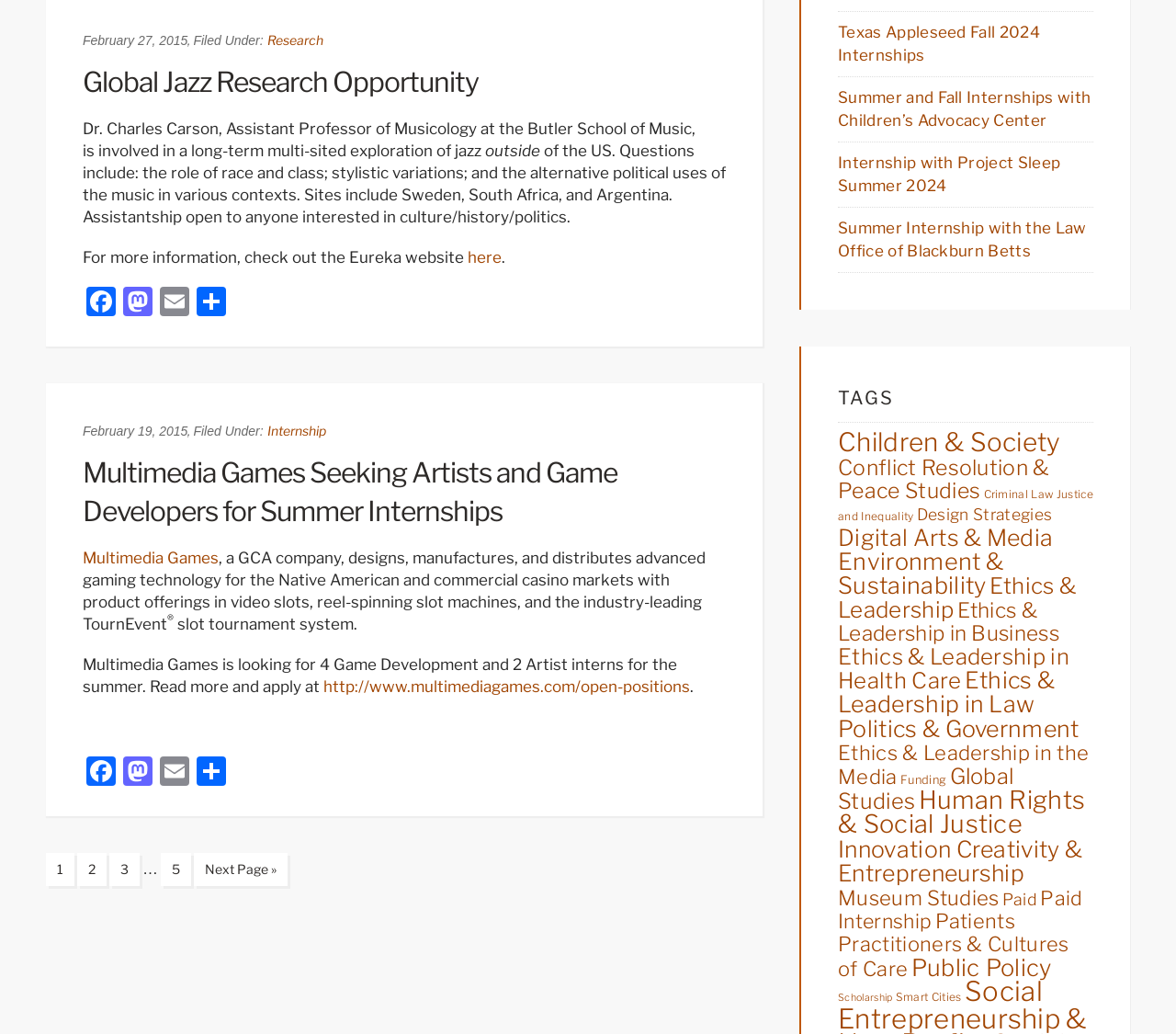Determine the bounding box coordinates for the UI element described. Format the coordinates as (top-left x, top-left y, bottom-right x, bottom-right y) and ensure all values are between 0 and 1. Element description: Ethics & Leadership

[0.712, 0.554, 0.915, 0.603]